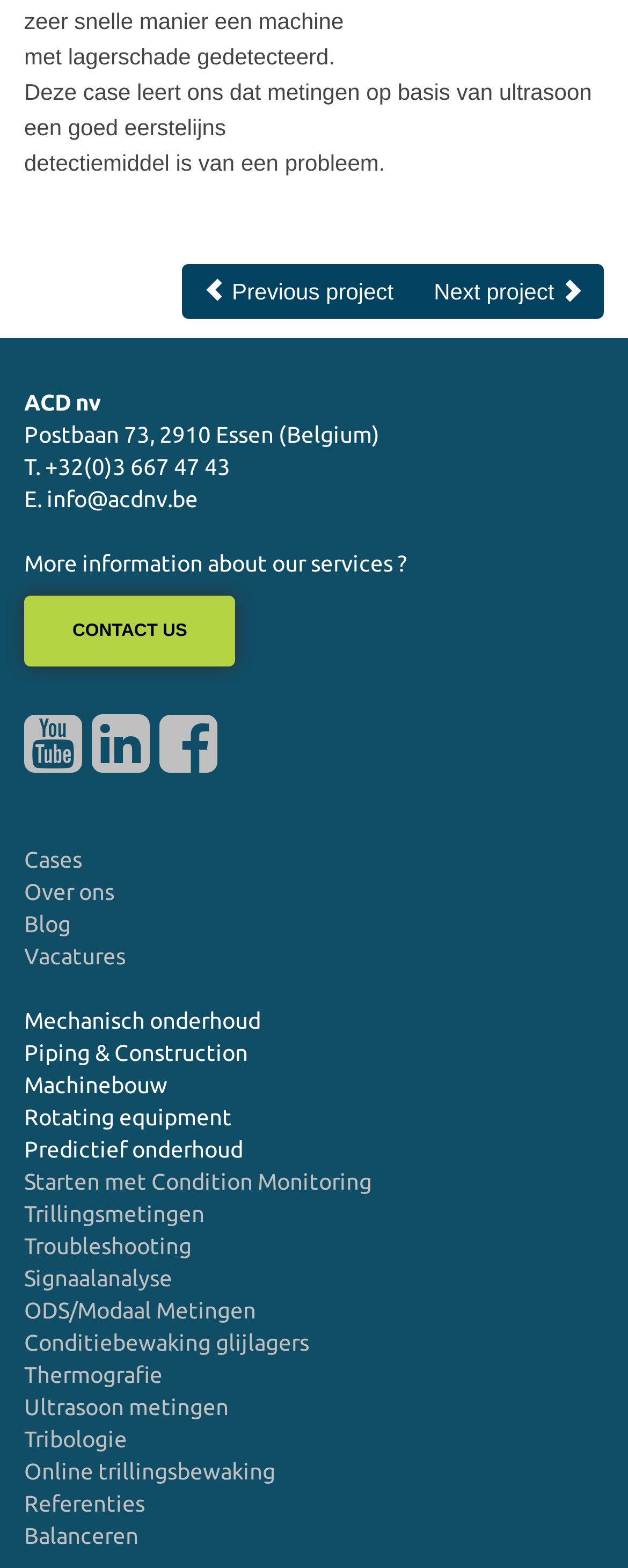Please locate the clickable area by providing the bounding box coordinates to follow this instruction: "Learn more about the services".

[0.038, 0.38, 0.375, 0.425]